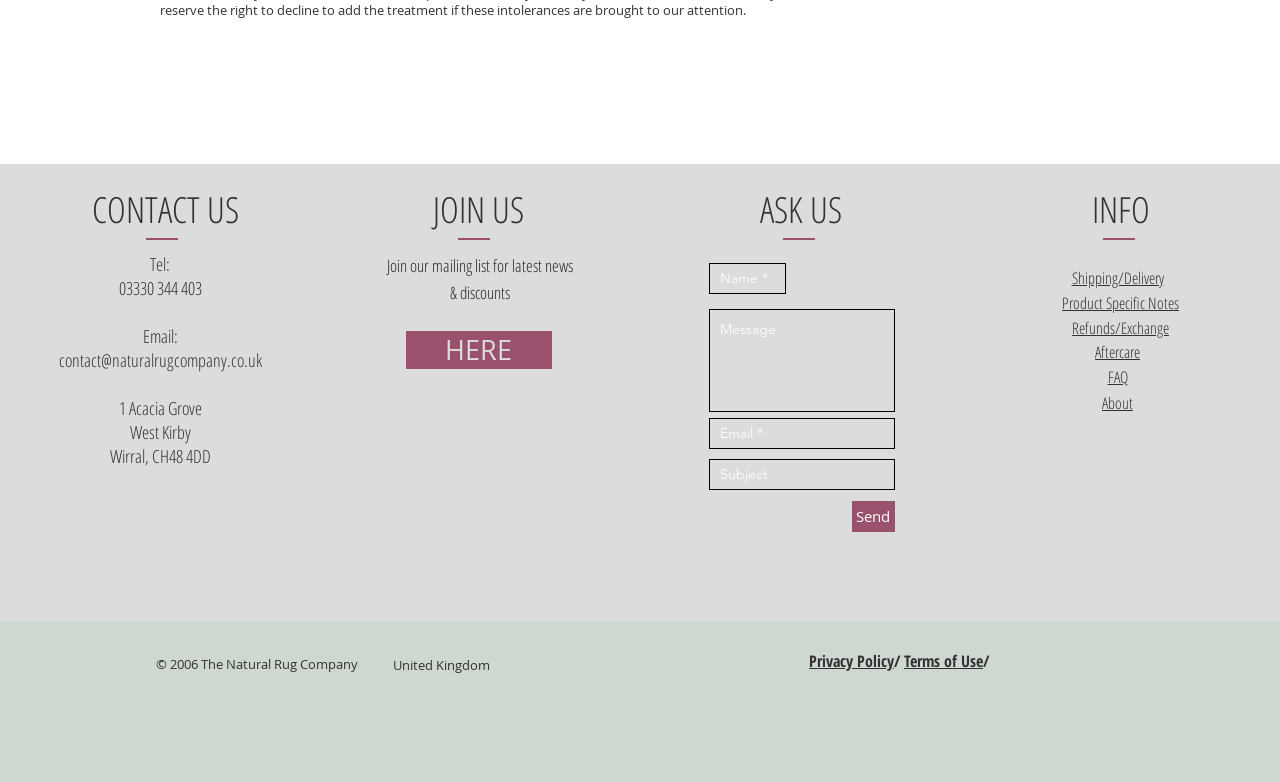Provide the bounding box coordinates of the UI element this sentence describes: "CONTACT US".

[0.071, 0.236, 0.186, 0.299]